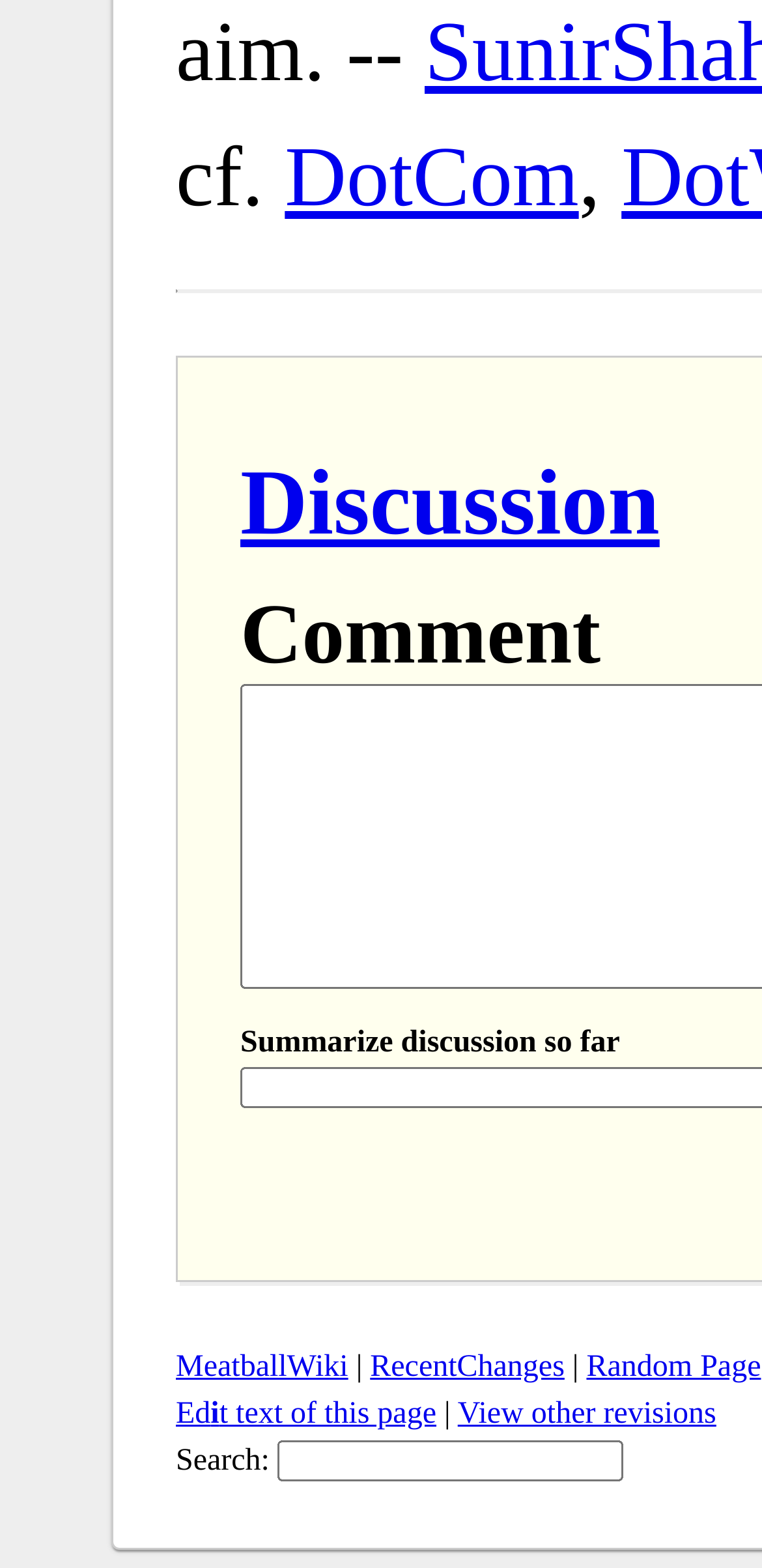Please mark the clickable region by giving the bounding box coordinates needed to complete this instruction: "Visit DotCom".

[0.374, 0.083, 0.76, 0.143]